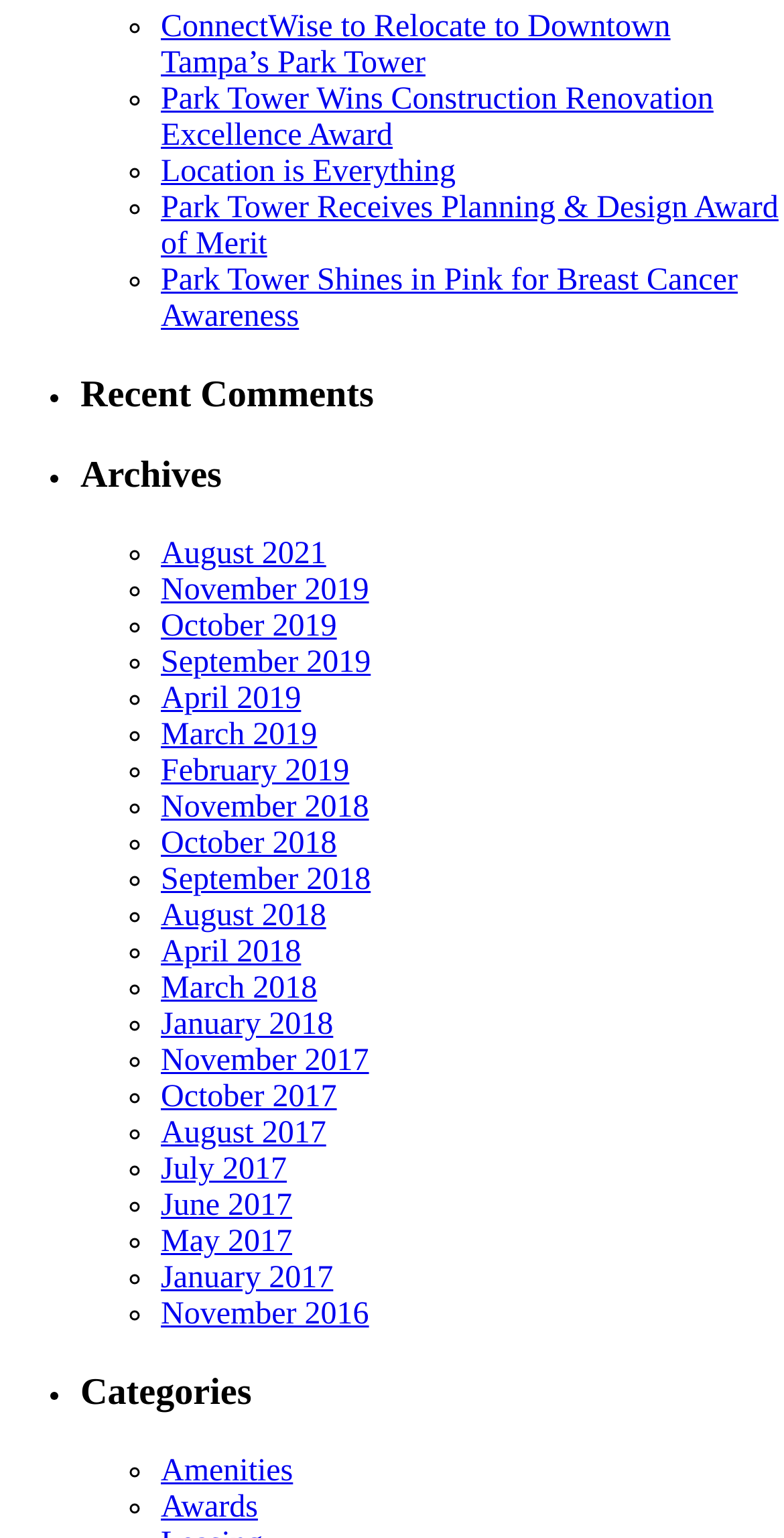Determine the bounding box coordinates for the element that should be clicked to follow this instruction: "Explore posts from August 2021". The coordinates should be given as four float numbers between 0 and 1, in the format [left, top, right, bottom].

[0.205, 0.349, 0.416, 0.372]